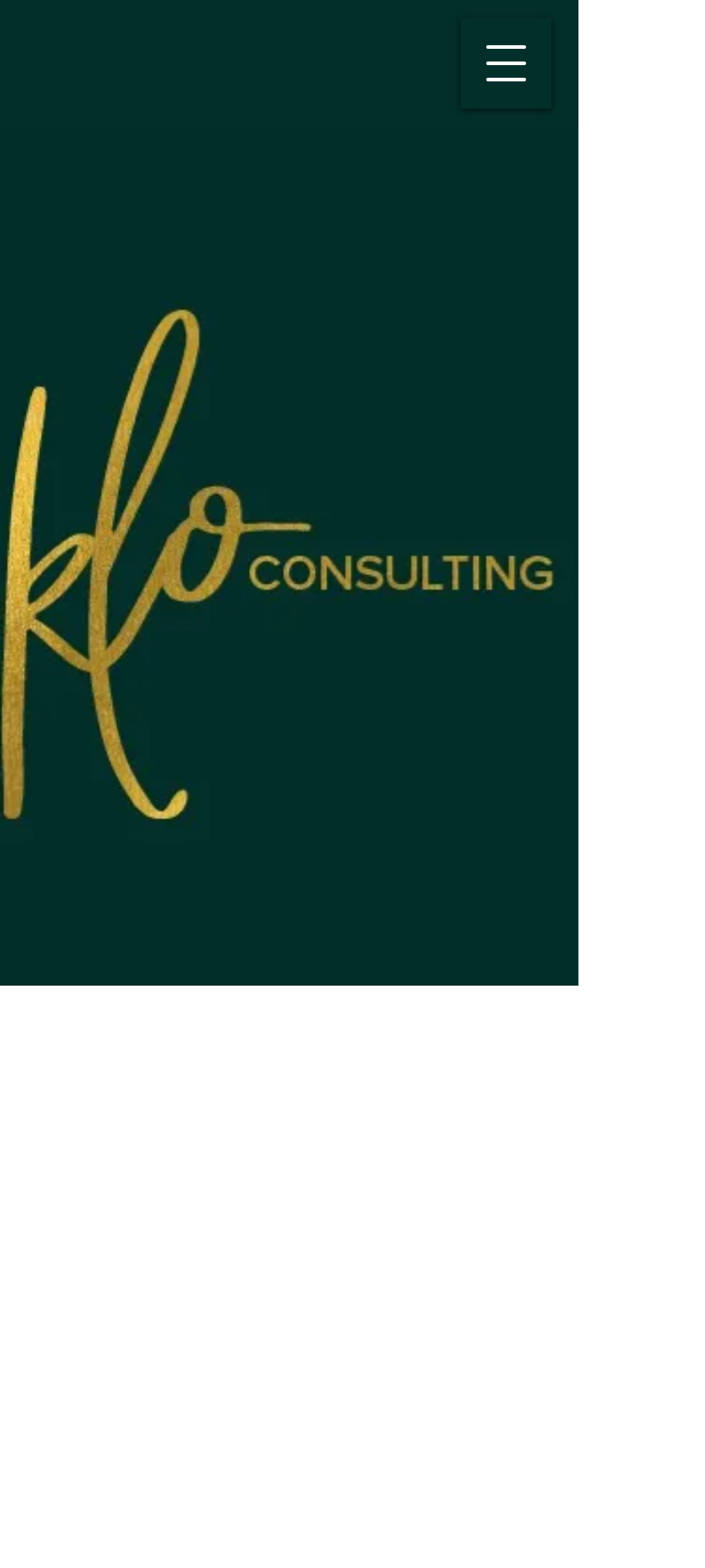Determine the bounding box coordinates of the UI element described by: "aria-label="Open navigation menu"".

[0.654, 0.012, 0.782, 0.069]